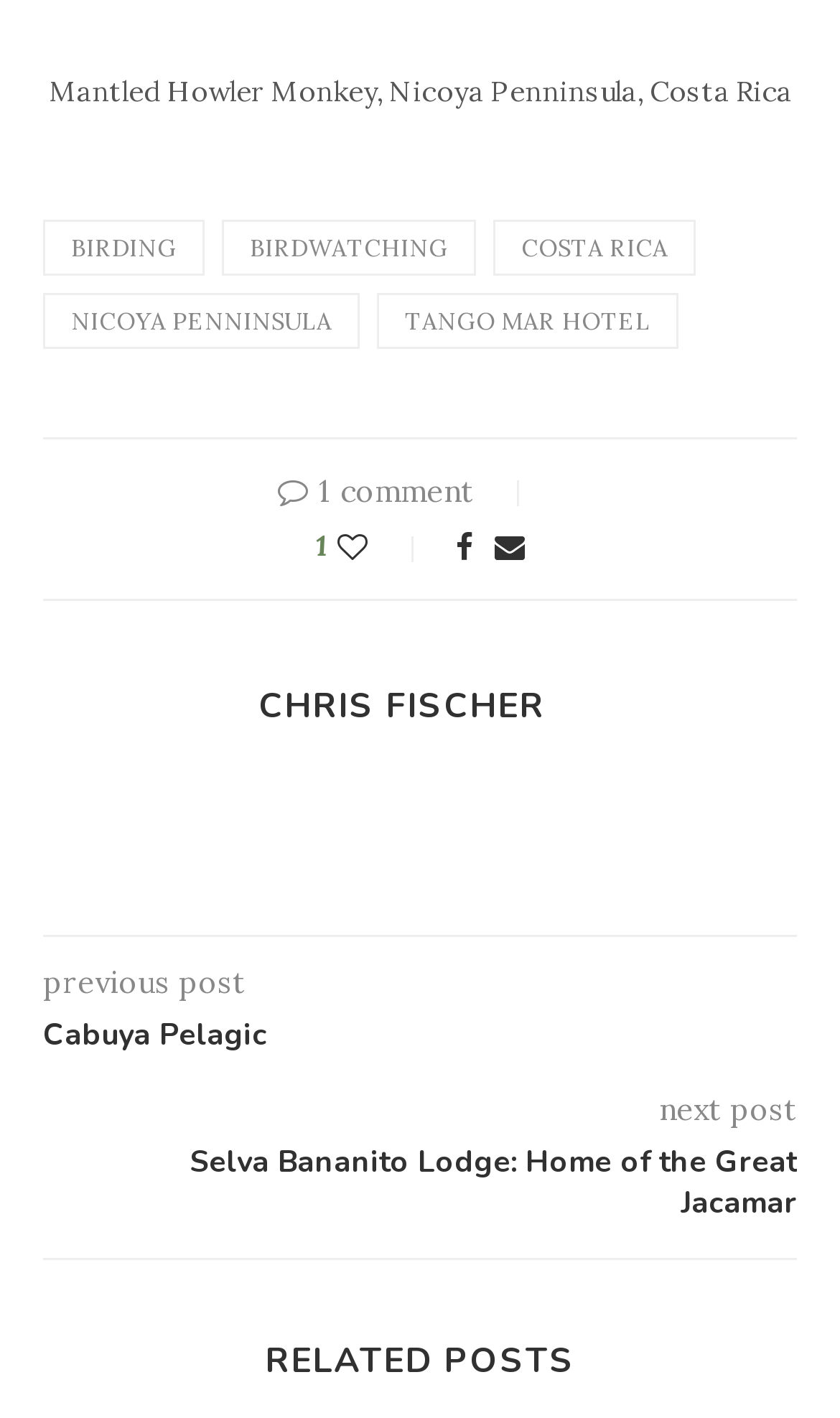Give a concise answer using one word or a phrase to the following question:
How many posts are shown on this page?

3